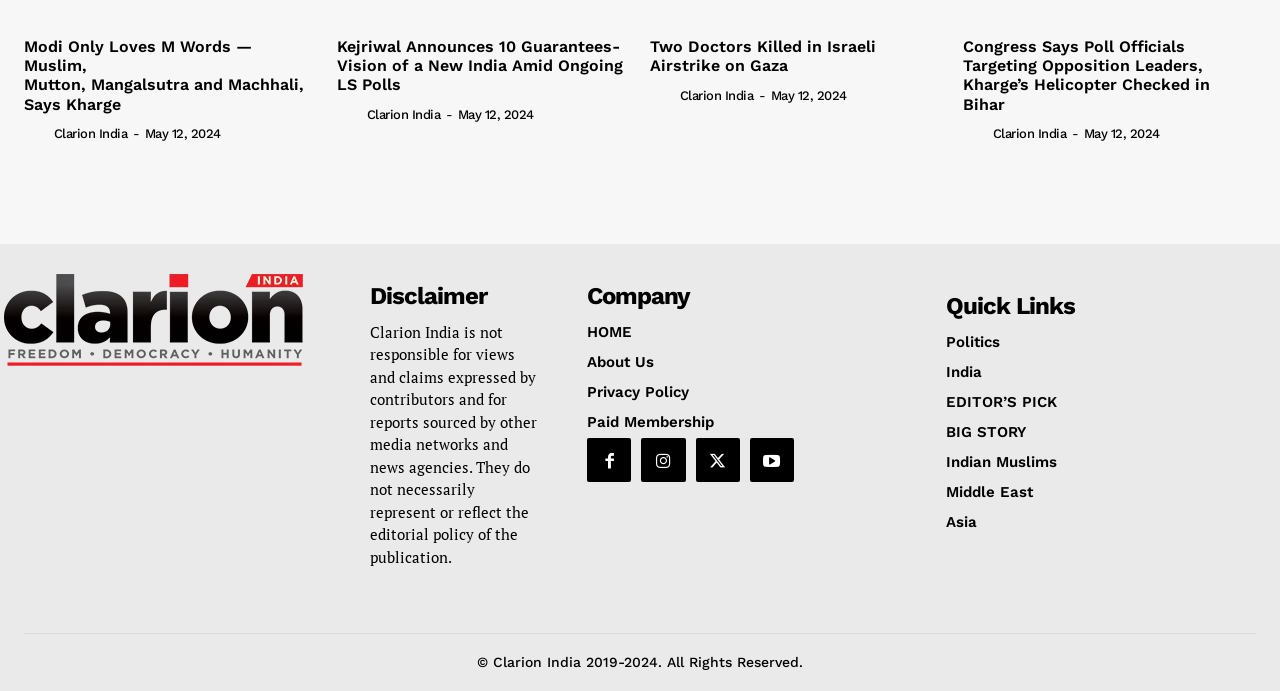Pinpoint the bounding box coordinates of the clickable element to carry out the following instruction: "Go to the home page."

[0.459, 0.467, 0.701, 0.493]